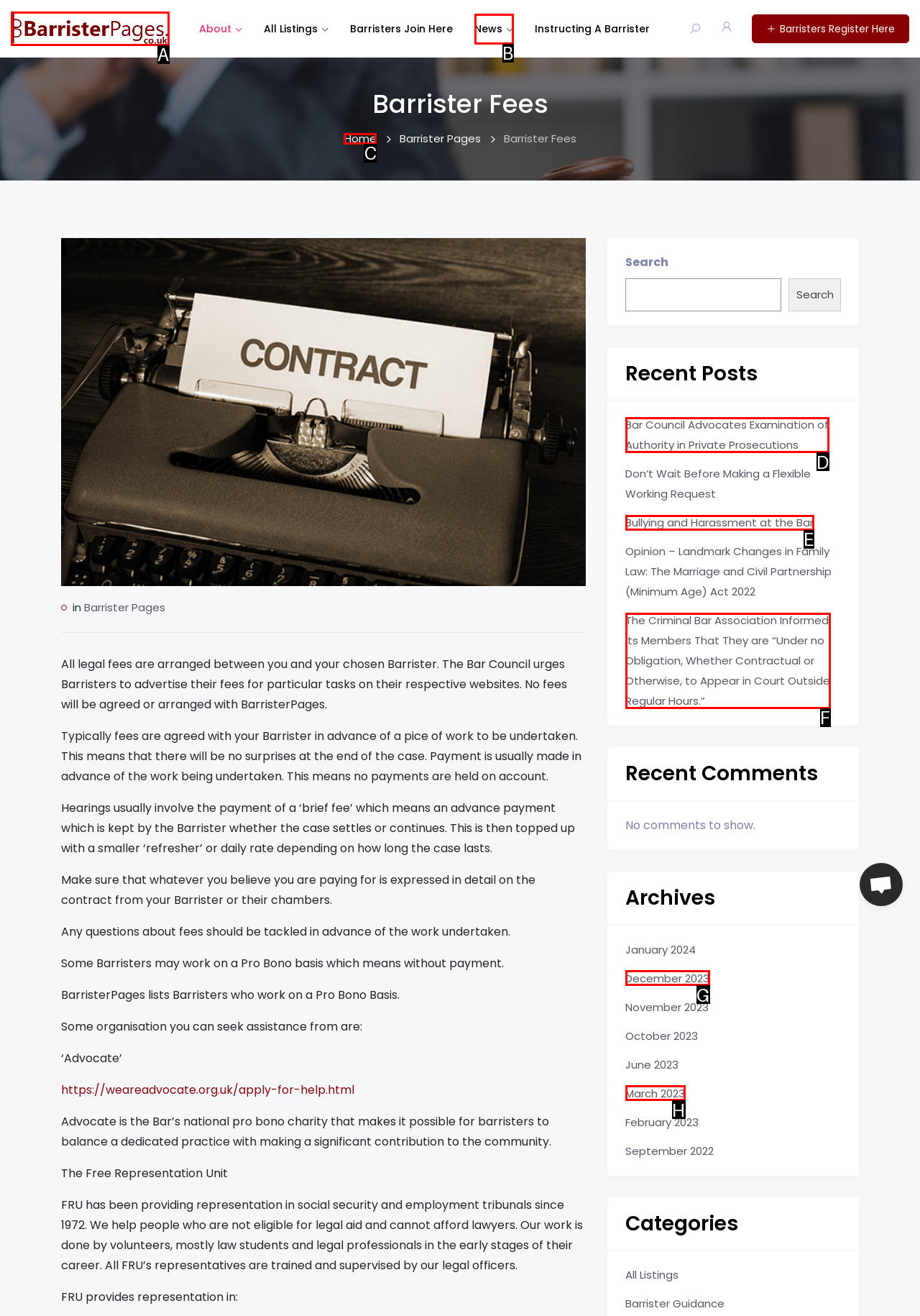Identify the letter of the option that should be selected to accomplish the following task: Read 'Bar Council Advocates Examination of Authority in Private Prosecutions'. Provide the letter directly.

D